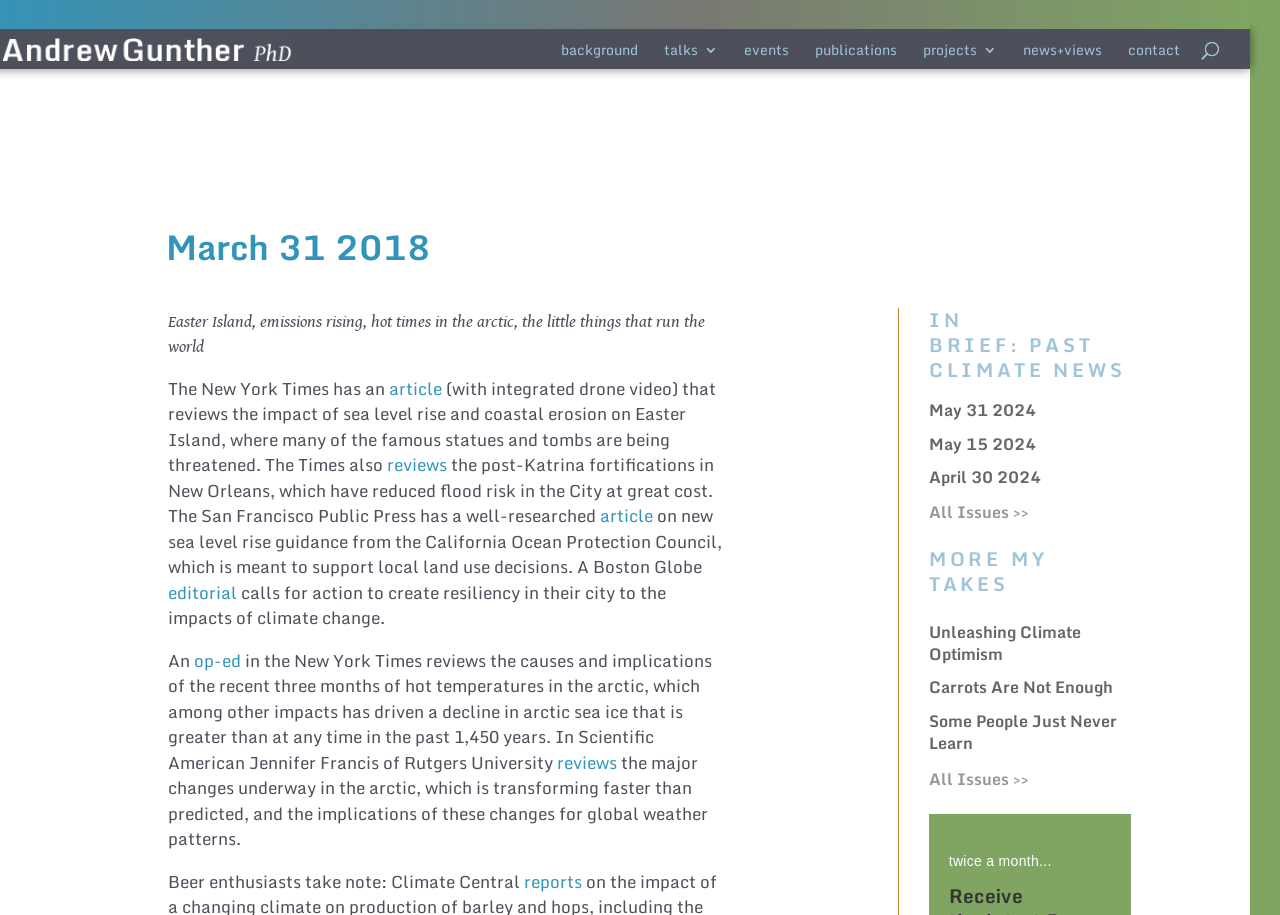Describe all significant elements and features of the webpage.

This webpage appears to be a personal blog or website of an environmental scientist named Andrew Gunther. At the top of the page, there is a heading with the title "March 31 2018" and a brief description of the content below. Below the heading, there is a search box on the left side and a series of links to different sections of the website, including "background", "talks 3", "events", "publications", "projects 3", "news+views", and "contact".

The main content of the page is a collection of news articles and summaries, with links to the original articles. The articles are organized into paragraphs, with each paragraph discussing a different topic related to environmental science and climate change. The topics include Easter Island, emissions rising, hot times in the arctic, and the impact of sea level rise and coastal erosion on various cities.

There are several links to articles from reputable sources such as The New York Times, The San Francisco Public Press, and the Boston Globe. The articles discuss various topics, including the impact of climate change on cities, the causes and implications of hot temperatures in the arctic, and the effects of sea level rise on coastal areas.

On the right side of the page, there is a section with headings and links to different dates, including "May 31 2024", "May 15 2024", and "April 30 2024". These links likely lead to archives of past articles or news summaries. Below this section, there are more links to articles and summaries, including "Unleashing Climate Optimism", "Carrots Are Not Enough", and "Some People Just Never Learn".

At the very bottom of the page, there is a heading that reads "twice a month..." and appears to be a call to action or a subscription link. Overall, the webpage is a collection of news articles and summaries related to environmental science and climate change, with links to original sources and archives of past content.